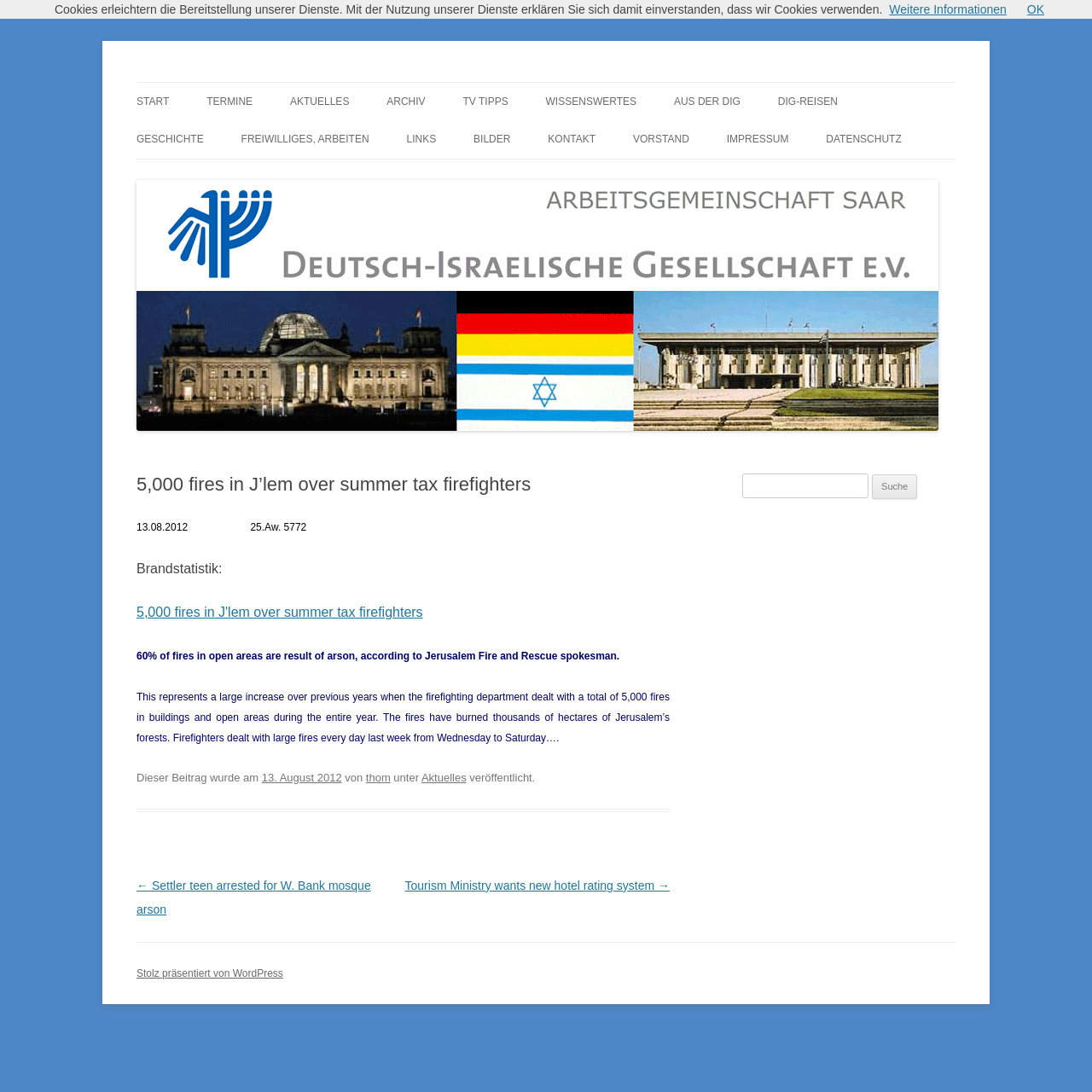Show the bounding box coordinates for the element that needs to be clicked to execute the following instruction: "View latest posts". Provide the coordinates in the form of four float numbers between 0 and 1, i.e., [left, top, right, bottom].

None